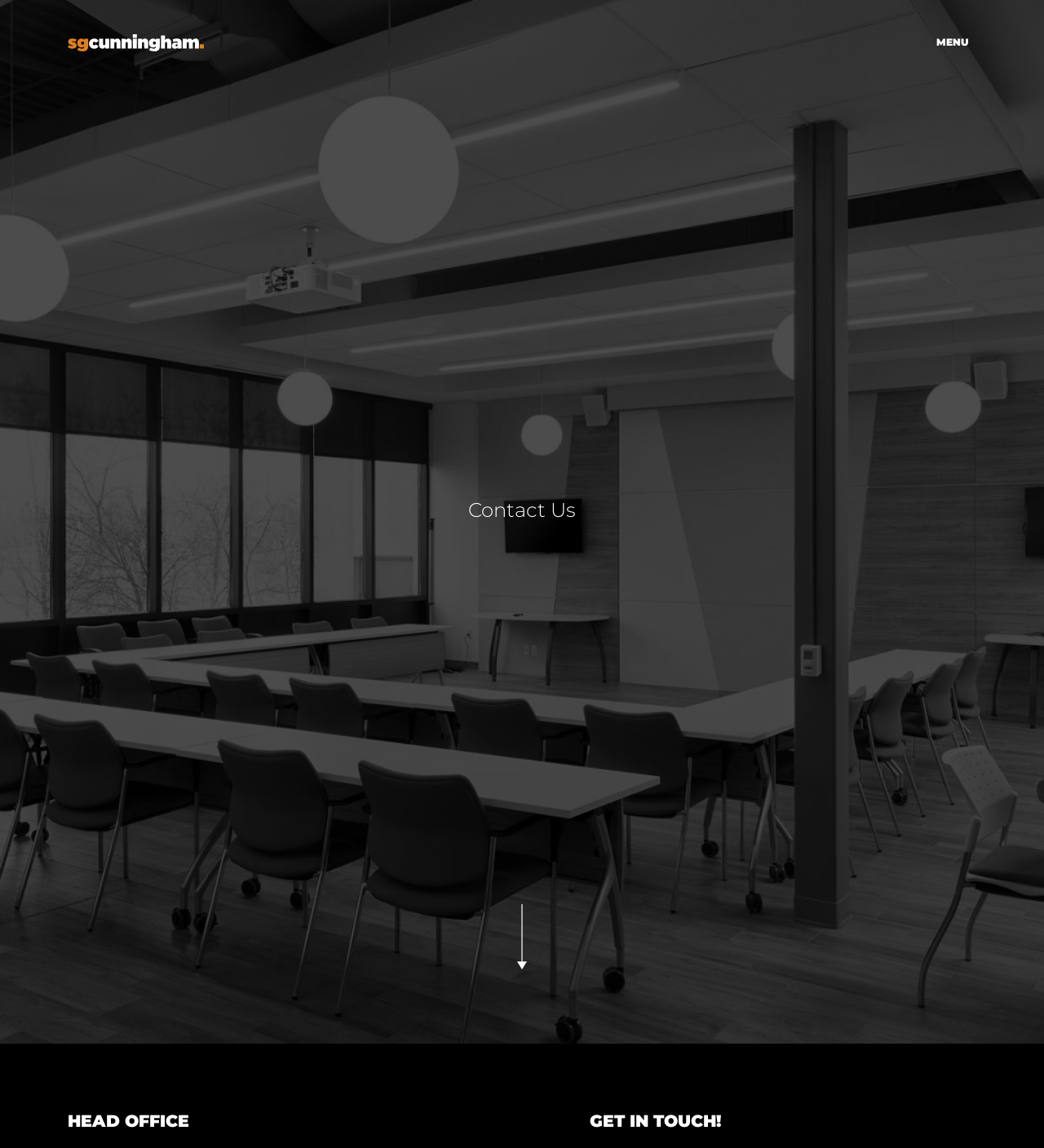Identify the bounding box coordinates for the UI element described as follows: "City Beats". Ensure the coordinates are four float numbers between 0 and 1, formatted as [left, top, right, bottom].

None